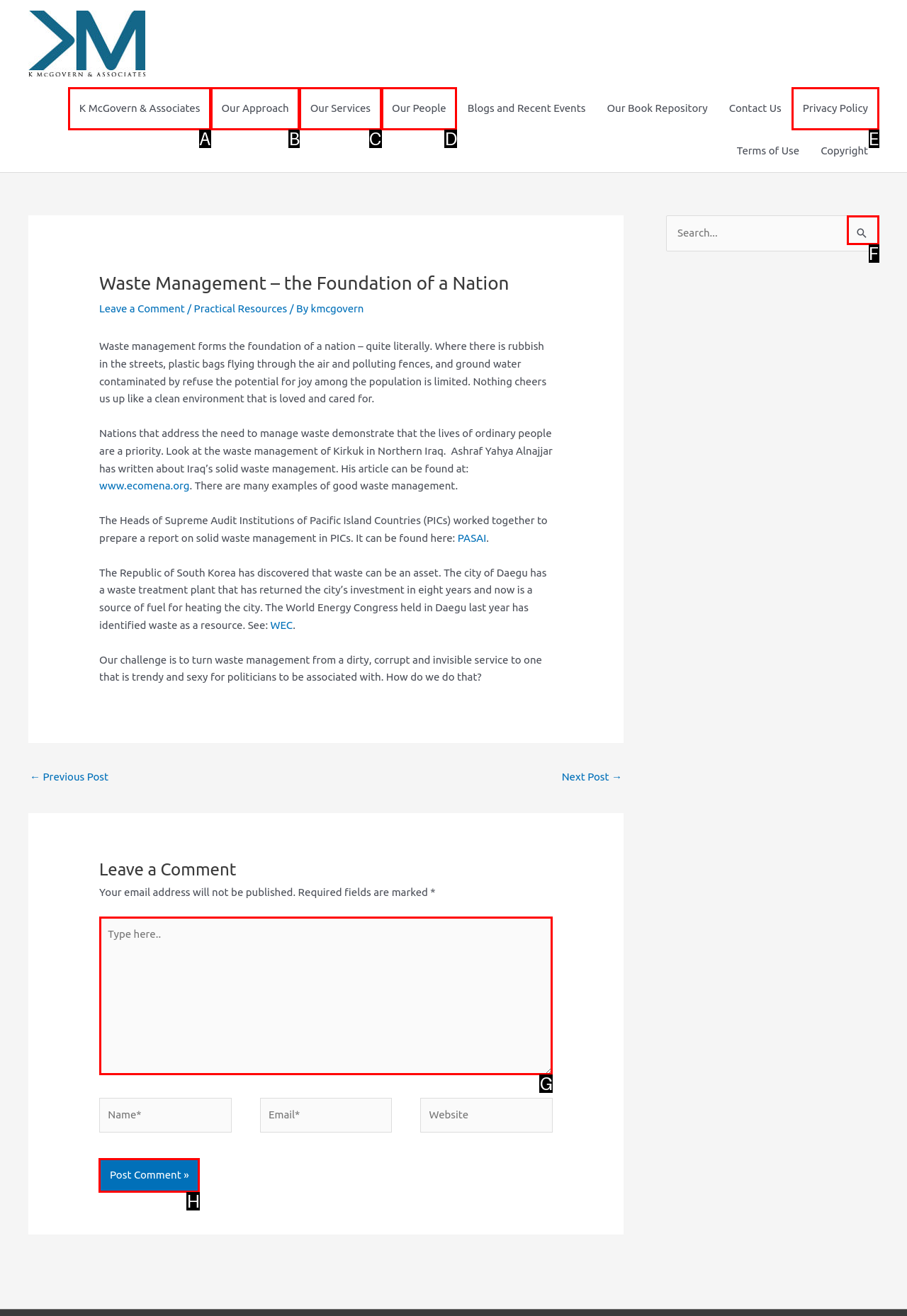Select the proper HTML element to perform the given task: Post a comment Answer with the corresponding letter from the provided choices.

H